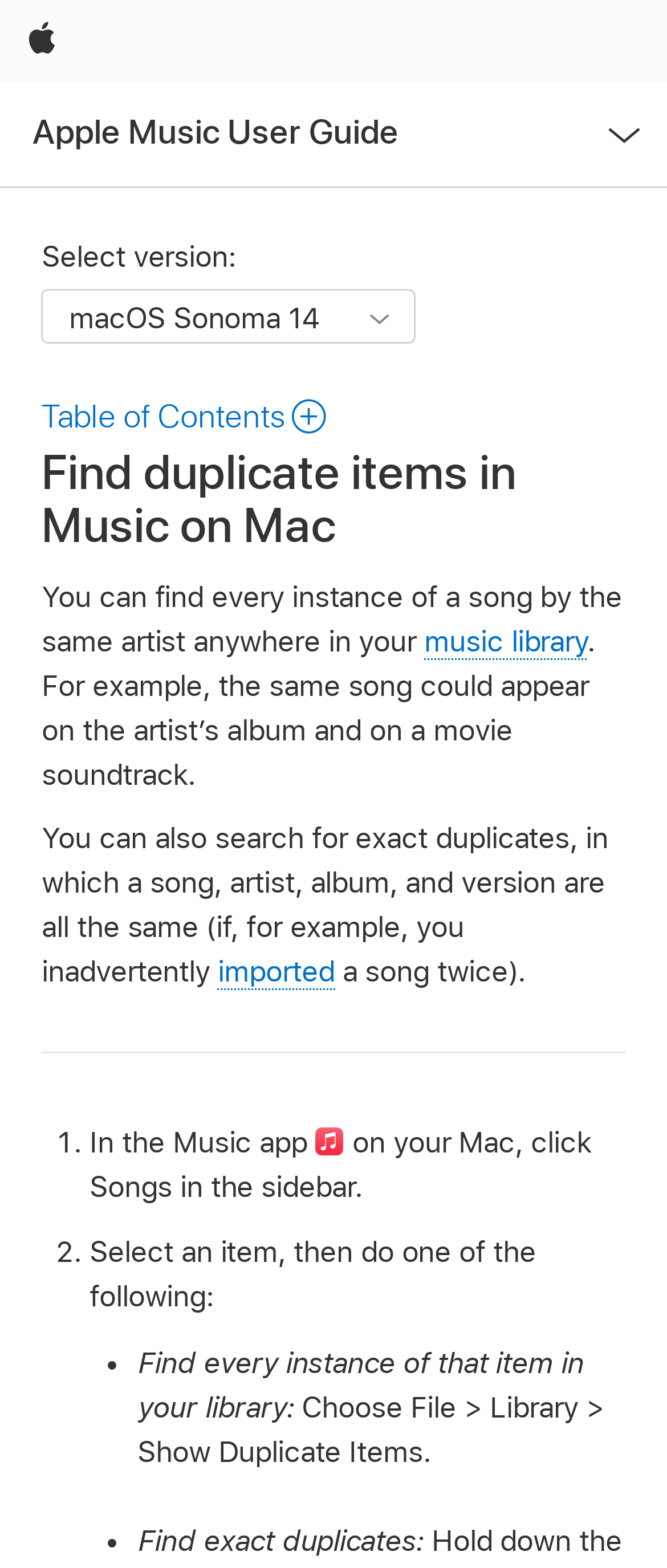Identify the bounding box for the described UI element: "Apple Music User Guide".

[0.049, 0.071, 0.599, 0.097]